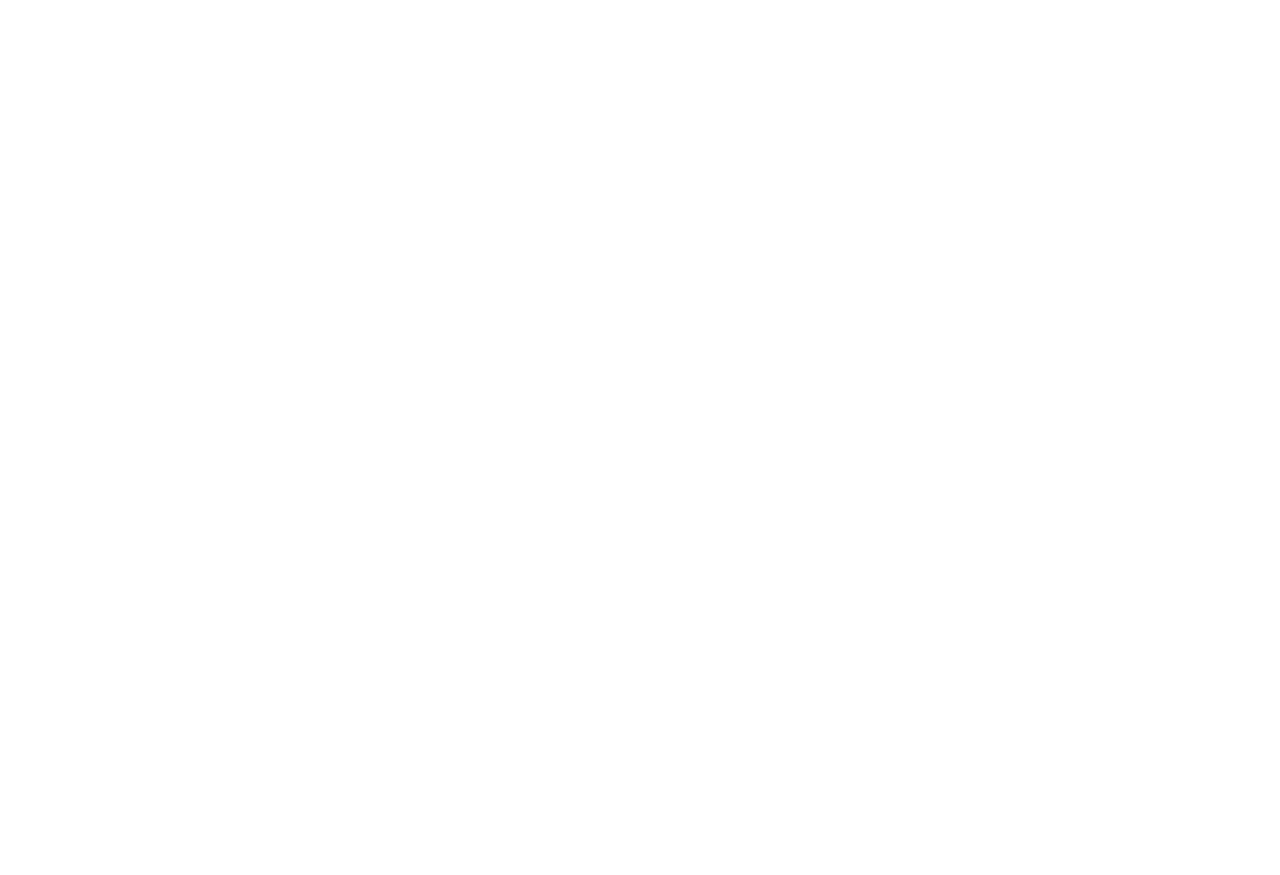Using the provided description Telcos, Media & Tech, find the bounding box coordinates for the UI element. Provide the coordinates in (top-left x, top-left y, bottom-right x, bottom-right y) format, ensuring all values are between 0 and 1.

[0.377, 0.227, 0.512, 0.254]